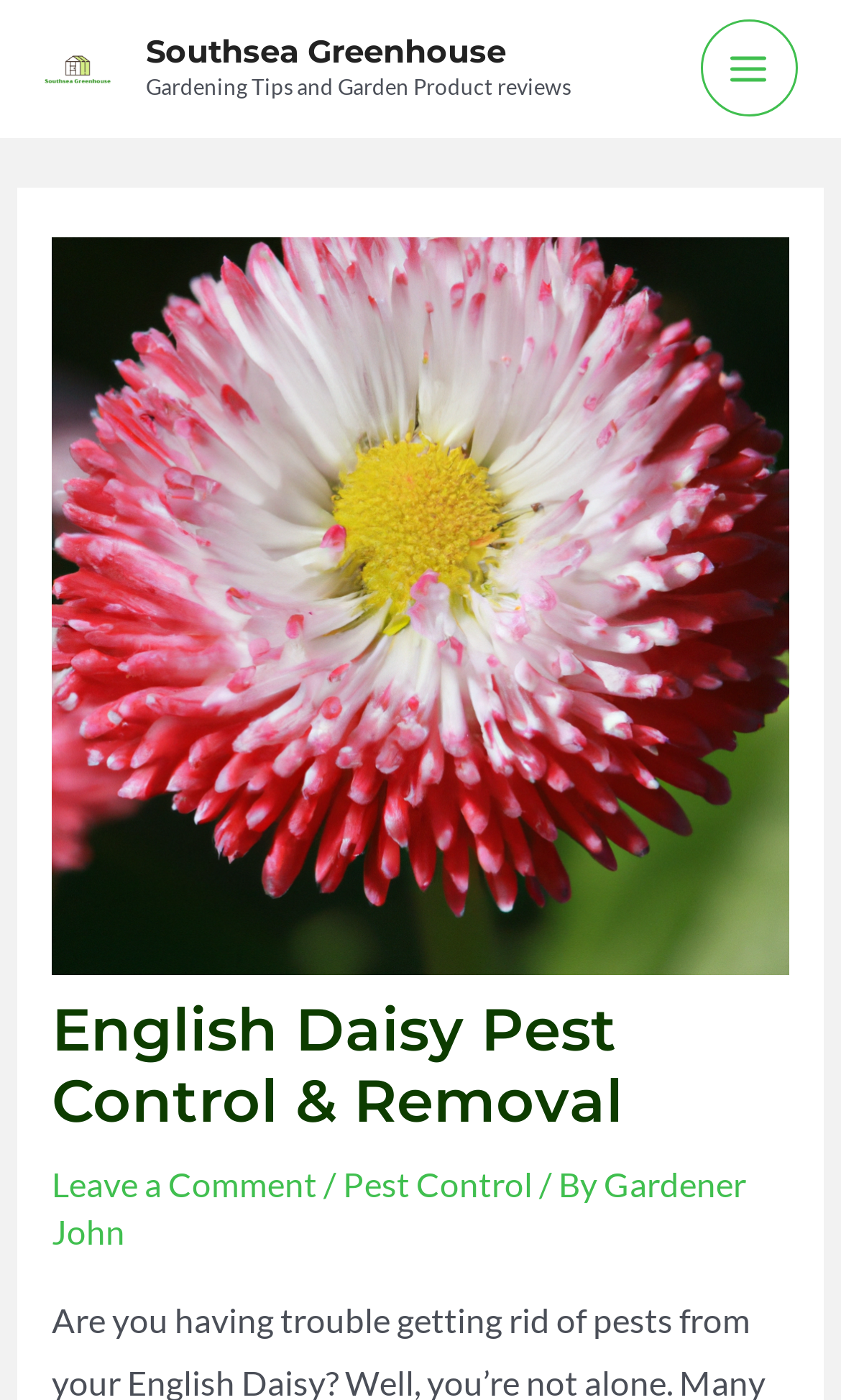Write an elaborate caption that captures the essence of the webpage.

The webpage is about English Daisy pest control and removal, with a focus on gardening tips and product reviews. At the top left, there is a link to "Southsea Greenhouse" accompanied by a small image with the same name. To the right of this link, there is a larger link to "Southsea Greenhouse" with a descriptive text "Gardening Tips and Garden Product reviews" below it.

On the top right, there is a button labeled "Main Menu" with an image next to it. Below this button, there is a large header section that takes up most of the page. Within this section, there is an image of an English Daisy flower at the top, followed by a heading that reads "English Daisy Pest Control & Removal". 

Below the heading, there are three links: "Leave a Comment", "Pest Control", and "Gardener John", separated by forward slashes. The text "By" is placed between the "Pest Control" and "Gardener John" links. The overall layout suggests that the webpage is a blog post or article about English Daisy pest control, with links to related topics and a call to action to leave a comment.